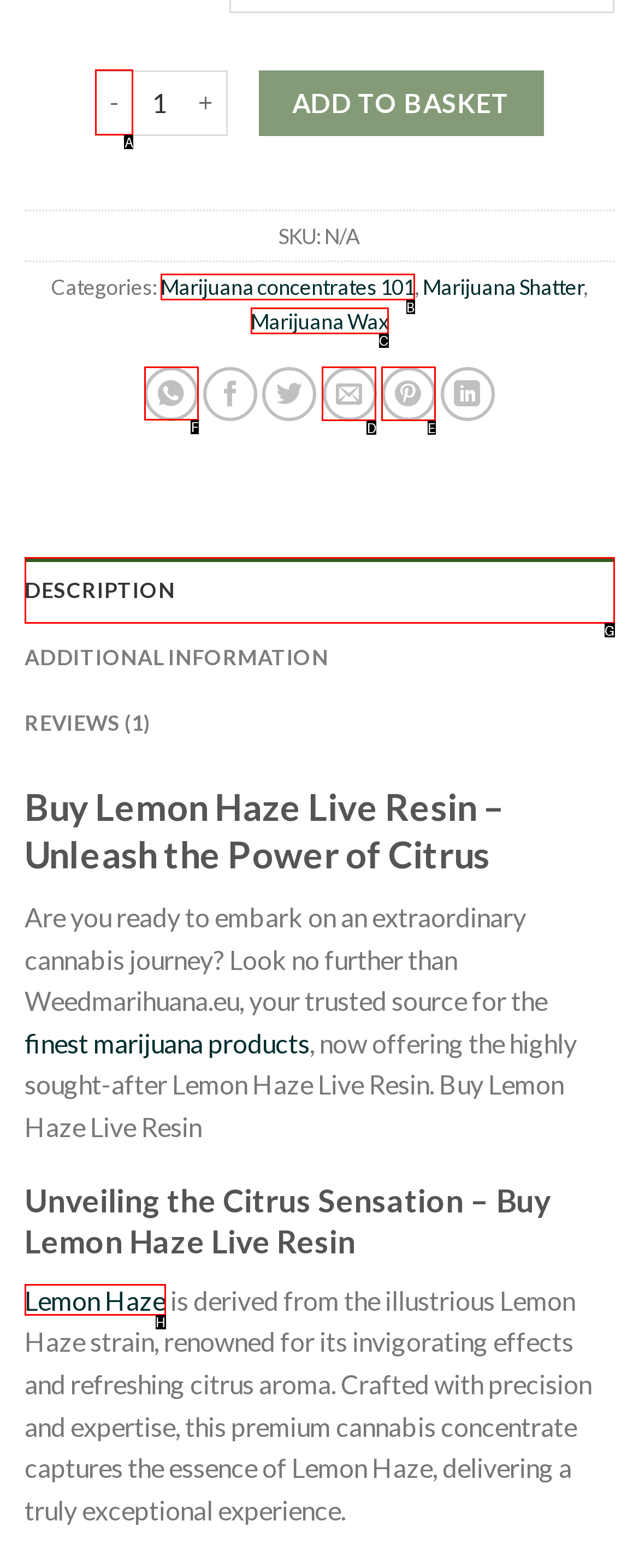Select the HTML element that needs to be clicked to perform the task: show news links. Reply with the letter of the chosen option.

None